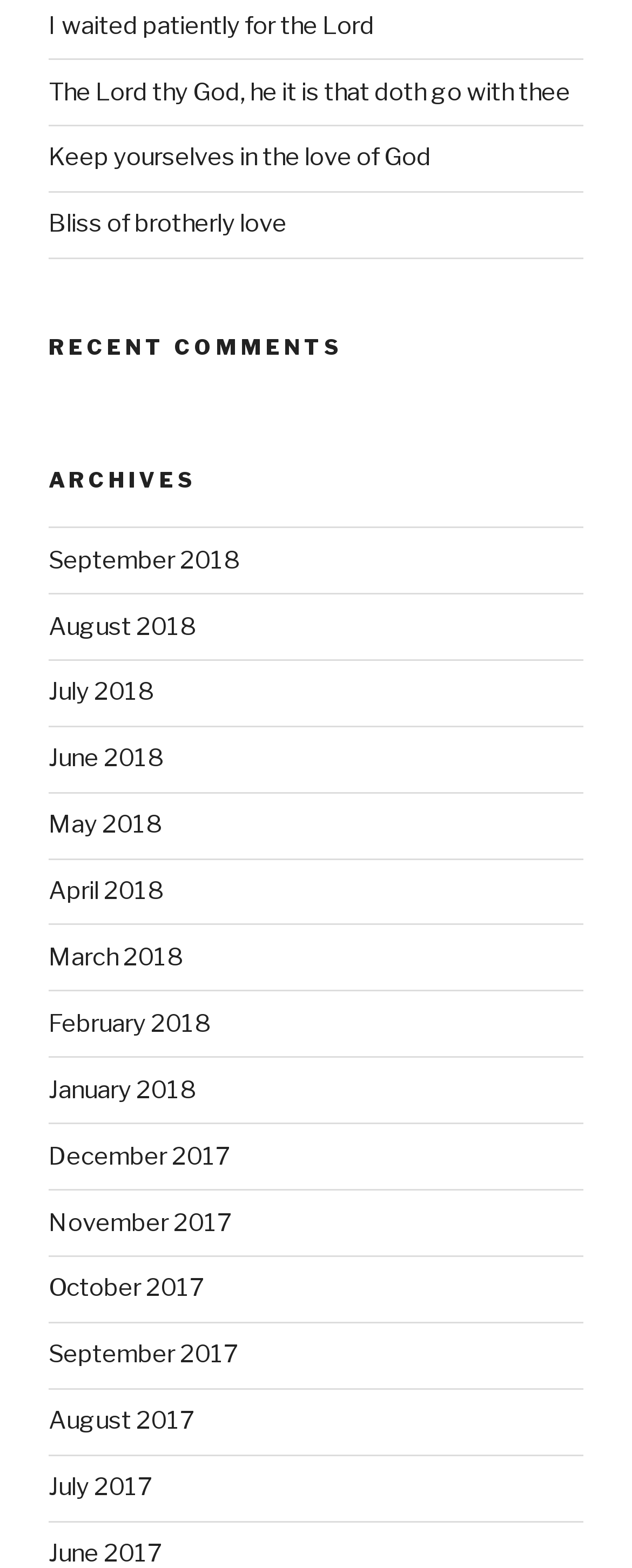Please study the image and answer the question comprehensively:
How many links are under ARCHIVES?

I counted the number of links under the ARCHIVES heading, starting from September 2018 to June 2017, and found a total of 19 links.